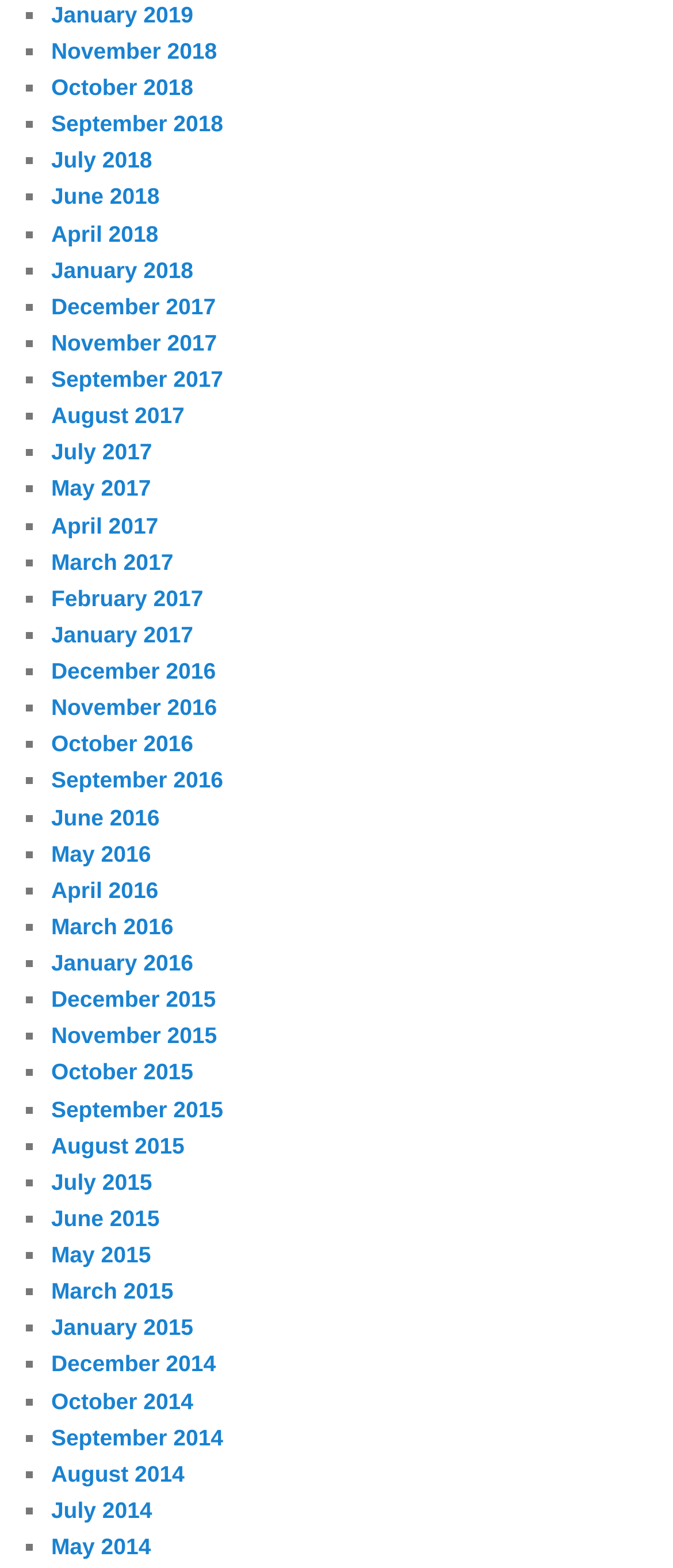Kindly determine the bounding box coordinates of the area that needs to be clicked to fulfill this instruction: "Go to July 2017".

[0.076, 0.28, 0.226, 0.297]